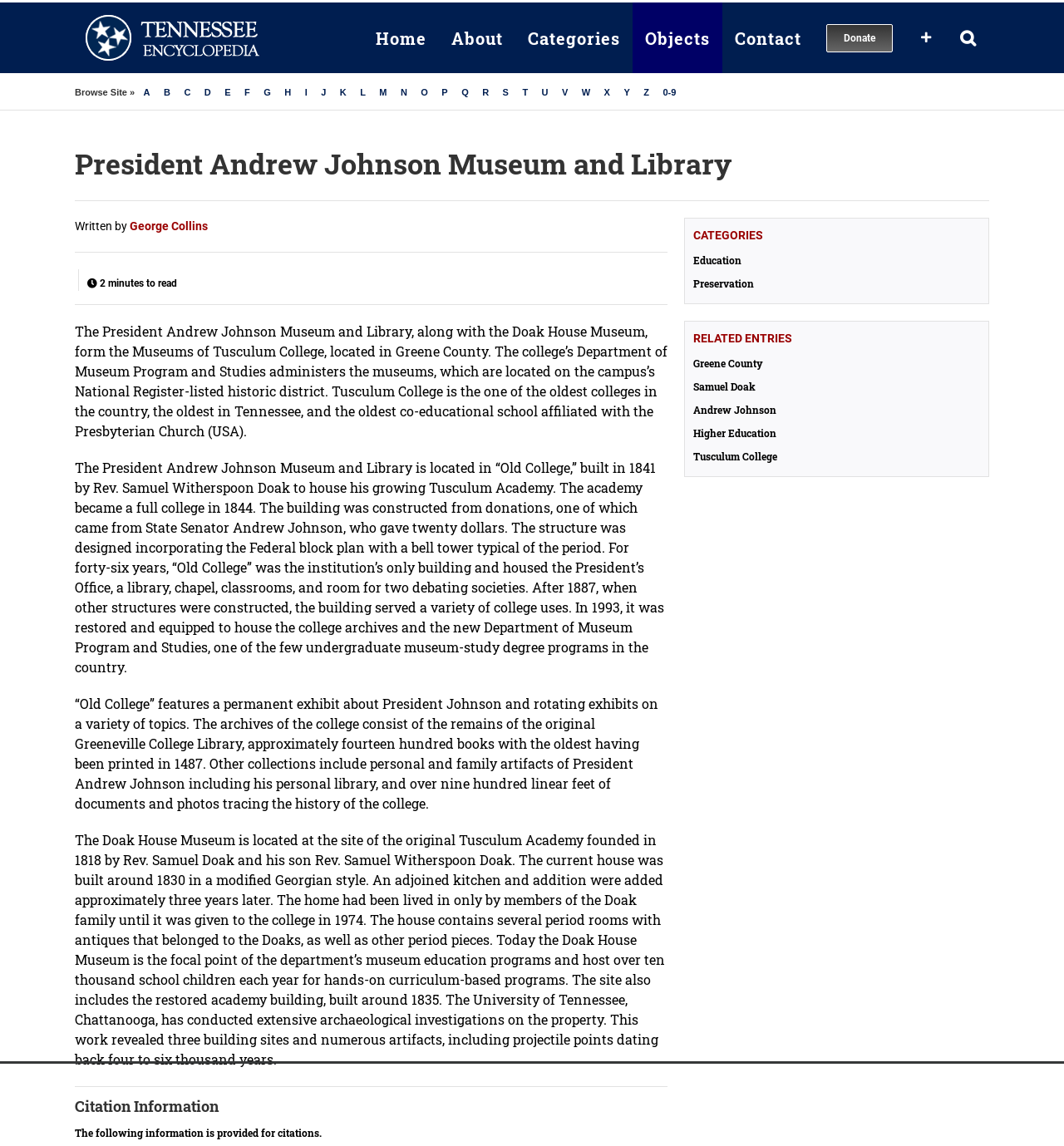Please predict the bounding box coordinates of the element's region where a click is necessary to complete the following instruction: "Read about 'President Andrew Johnson Museum and Library'". The coordinates should be represented by four float numbers between 0 and 1, i.e., [left, top, right, bottom].

[0.07, 0.125, 0.93, 0.16]